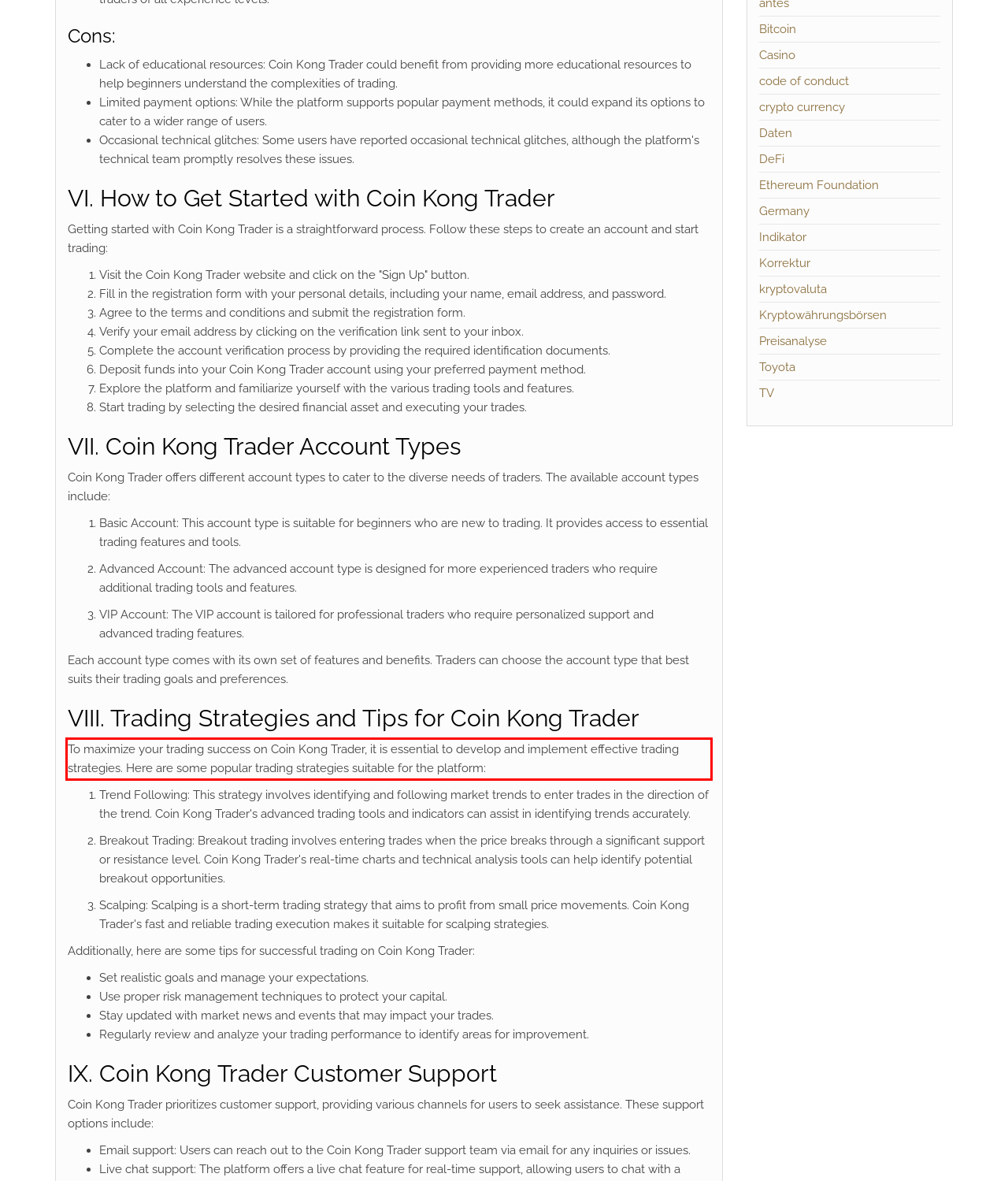Please identify and extract the text from the UI element that is surrounded by a red bounding box in the provided webpage screenshot.

To maximize your trading success on Coin Kong Trader, it is essential to develop and implement effective trading strategies. Here are some popular trading strategies suitable for the platform: